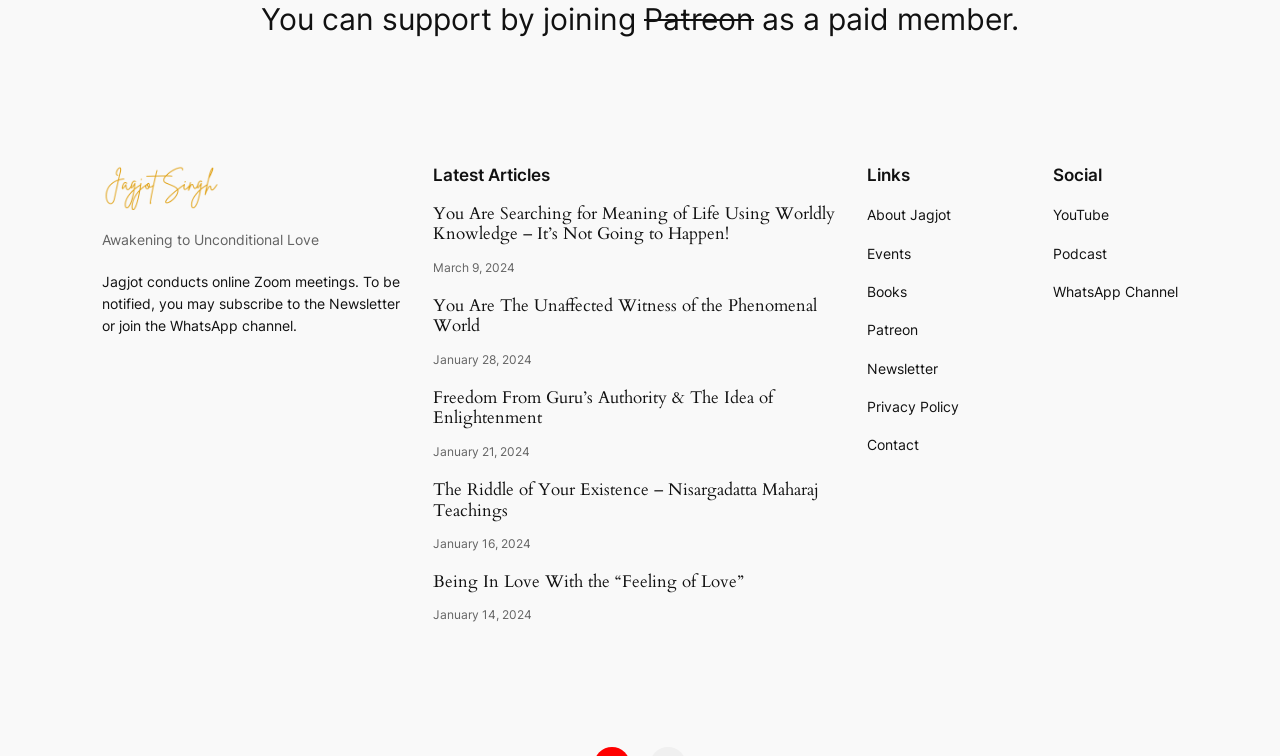Find the bounding box coordinates of the clickable area required to complete the following action: "Join the WhatsApp channel".

[0.822, 0.372, 0.92, 0.401]